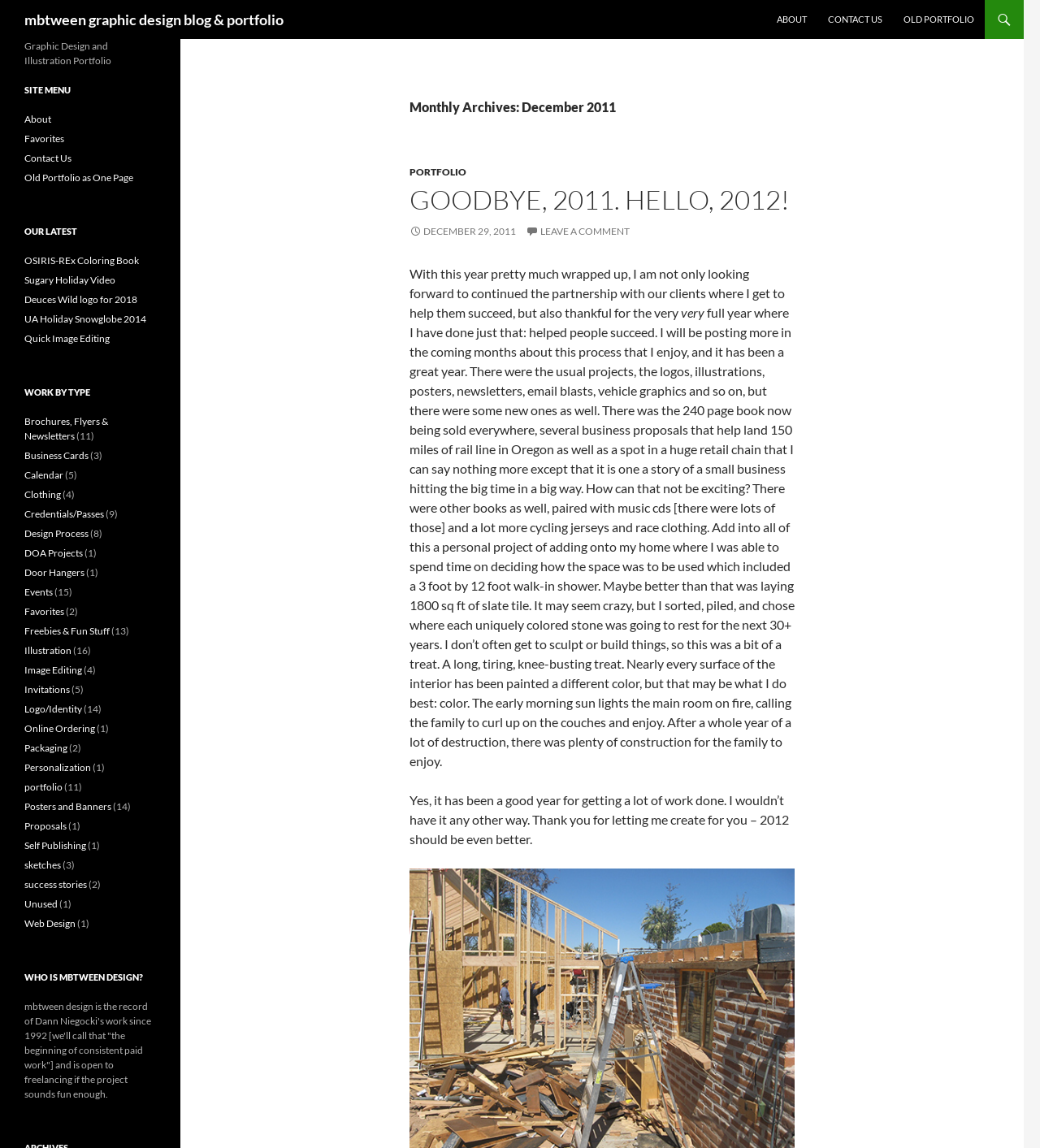Carefully observe the image and respond to the question with a detailed answer:
What is the author of the blog thankful for?

The author of the blog is thankful for helping people succeed, as mentioned in the StaticText element that starts with 'With this year pretty much wrapped up, I am not only looking forward to continued the partnership with our clients where I get to help them succeed...'.